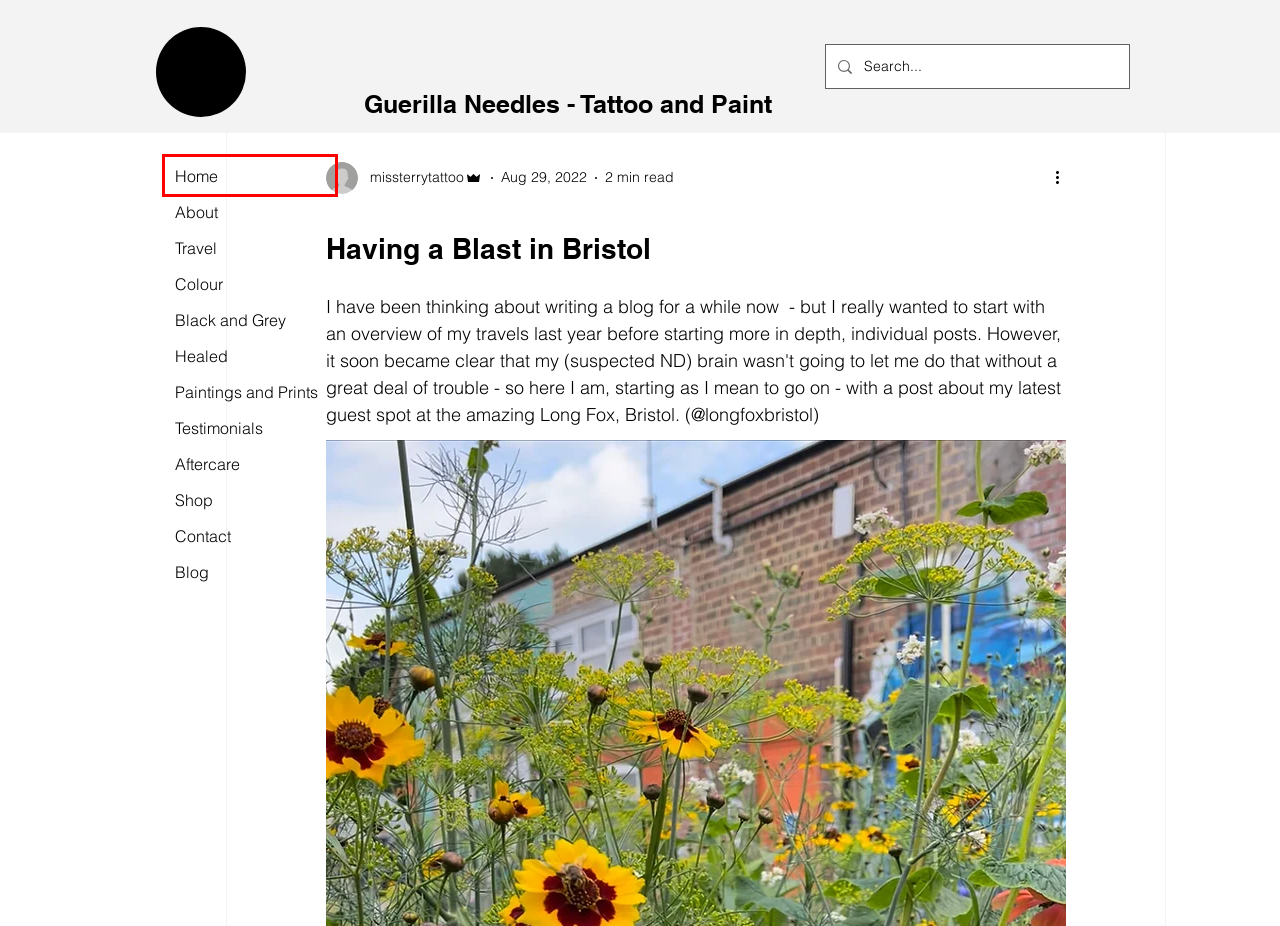You have a screenshot of a webpage, and a red bounding box highlights an element. Select the webpage description that best fits the new page after clicking the element within the bounding box. Options are:
A. Blog | guerillaneedles
B. Colour | Guerilla Needles
C. Healed | Guerilla Needles
D. Guest Spots
E. About | guerillaneedles
F. Tattoo | Guerilla Needles
G. Black and Grey | Guerilla Needles
H. Contact | guerillaneedles

F